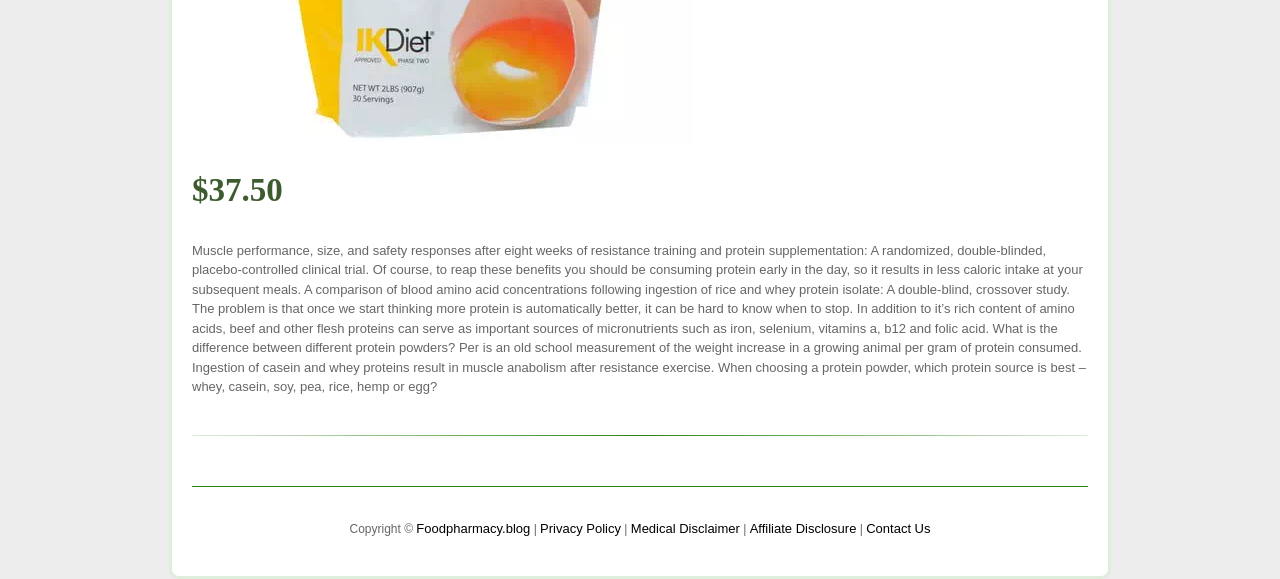What is the orientation of the separator element?
Please give a detailed and elaborate answer to the question based on the image.

The separator element has a horizontal orientation, as indicated by its element description, and its bounding box coordinates [0.15, 0.752, 0.85, 0.754] suggest that it is a horizontal line.